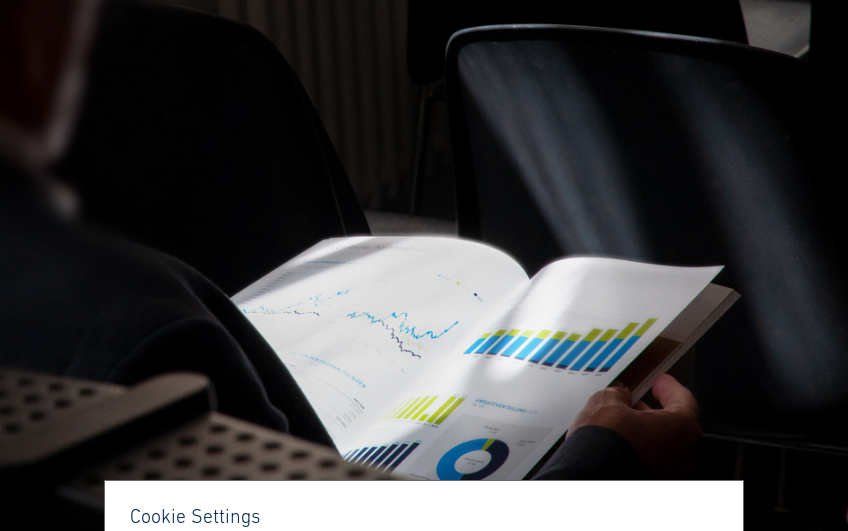What is the reader's attention drawn to besides the report?
Using the image as a reference, answer the question with a short word or phrase.

Privacy and data management